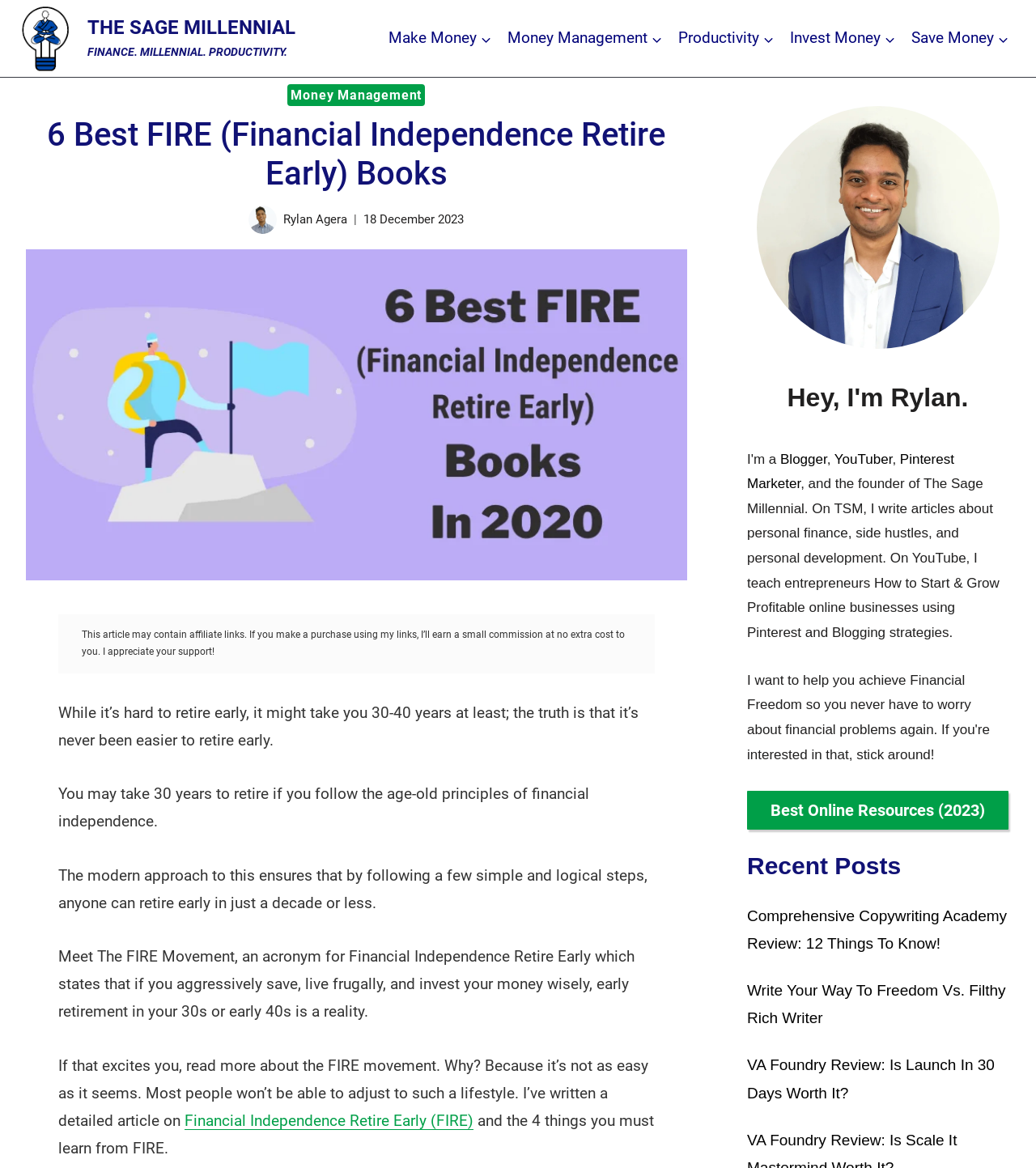Provide a thorough summary of the webpage.

This webpage is about the FIRE (Financial Independence Retire Early) movement and features a collection of resources and articles related to personal finance, side hustles, and personal development. 

At the top left corner, there is a site icon logo of "The Sage Millennial" with a link to the website. Next to it, there is a primary navigation menu with links to various categories such as "Make Money", "Money Management", "Productivity", "Invest Money", and "Save Money", each with a child menu.

Below the navigation menu, there is a header section with a heading "6 Best FIRE (Financial Independence Retire Early) Books" and an image of the book cover. To the right of the heading, there is an avatar of the author, Rylan Agera, and a timestamp indicating the publication date of the article.

The main content of the webpage is divided into several sections. The first section introduces the concept of the FIRE movement, which emphasizes aggressive saving, frugal living, and wise investing to achieve early retirement. The text explains that while traditional methods may take 30-40 years to retire, the modern approach can help individuals retire in just a decade or less.

Following this introduction, there are several paragraphs of text discussing the FIRE movement in more detail, including a link to a separate article about the topic. 

On the right side of the webpage, there is a figure with an image of Rylan Agera, the founder of The Sage Millennial, along with links to his social media profiles and a brief bio describing his work as a blogger, YouTuber, and Pinterest marketer.

Below this section, there are links to recent posts, including articles about copywriting, online business strategies, and product reviews. At the very bottom of the webpage, there is a "Scroll to top" button.